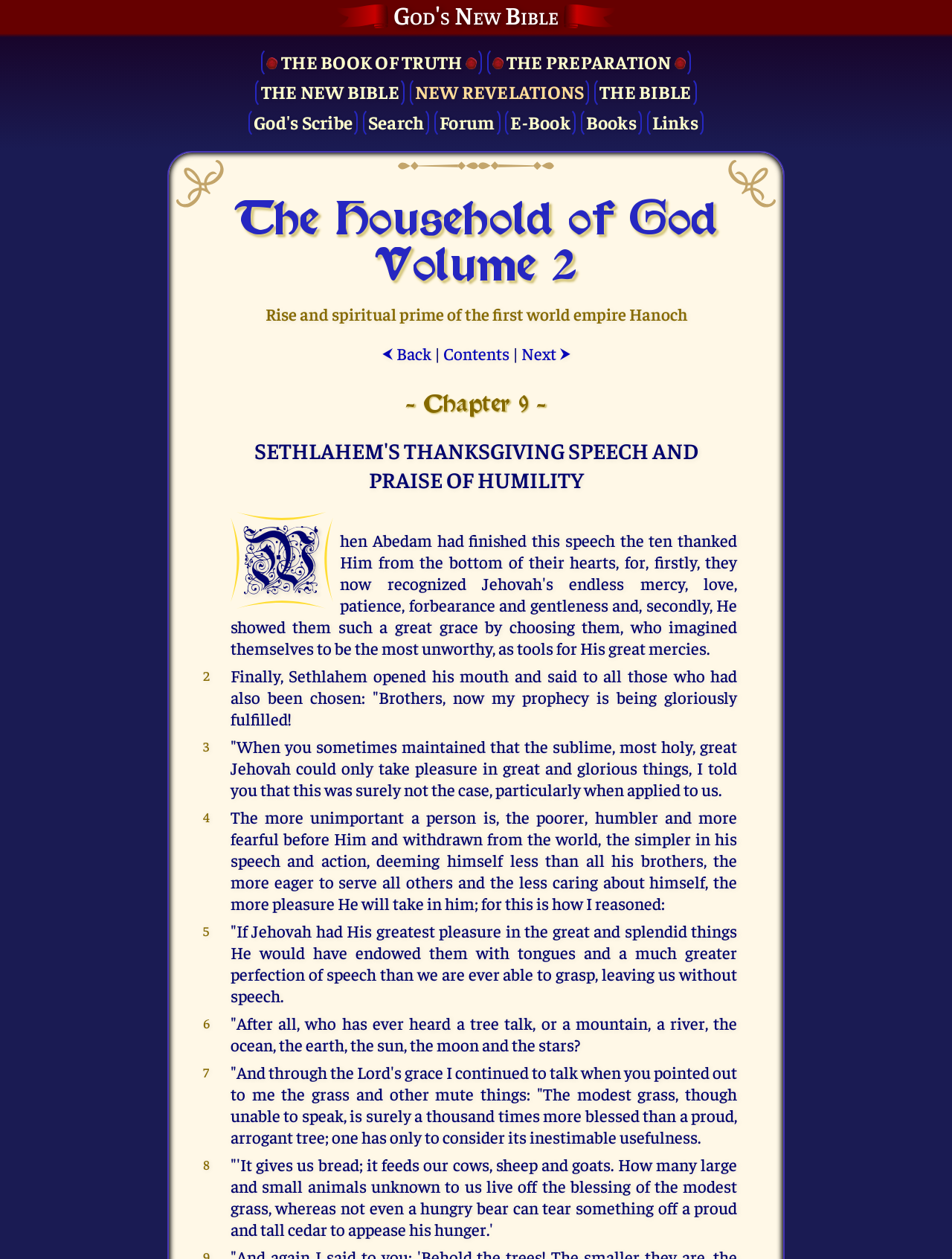Locate the bounding box coordinates of the region to be clicked to comply with the following instruction: "Go to the blog page". The coordinates must be four float numbers between 0 and 1, in the form [left, top, right, bottom].

None